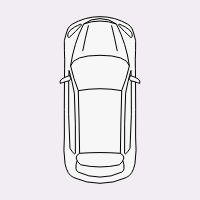What is the car known for combining?
Examine the image and give a concise answer in one word or a short phrase.

Practicality with aesthetic appeal